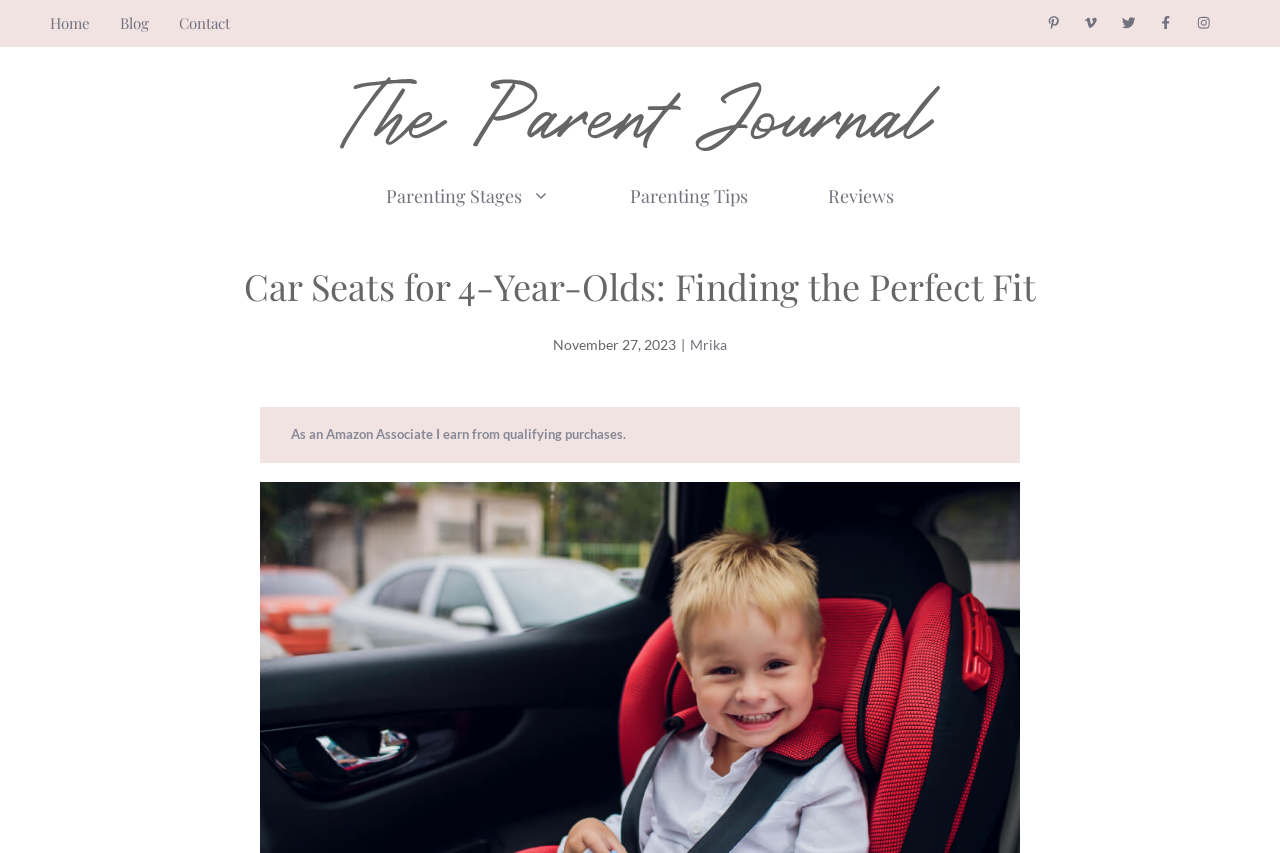Please specify the bounding box coordinates of the clickable section necessary to execute the following command: "read the blog".

[0.094, 0.015, 0.116, 0.039]